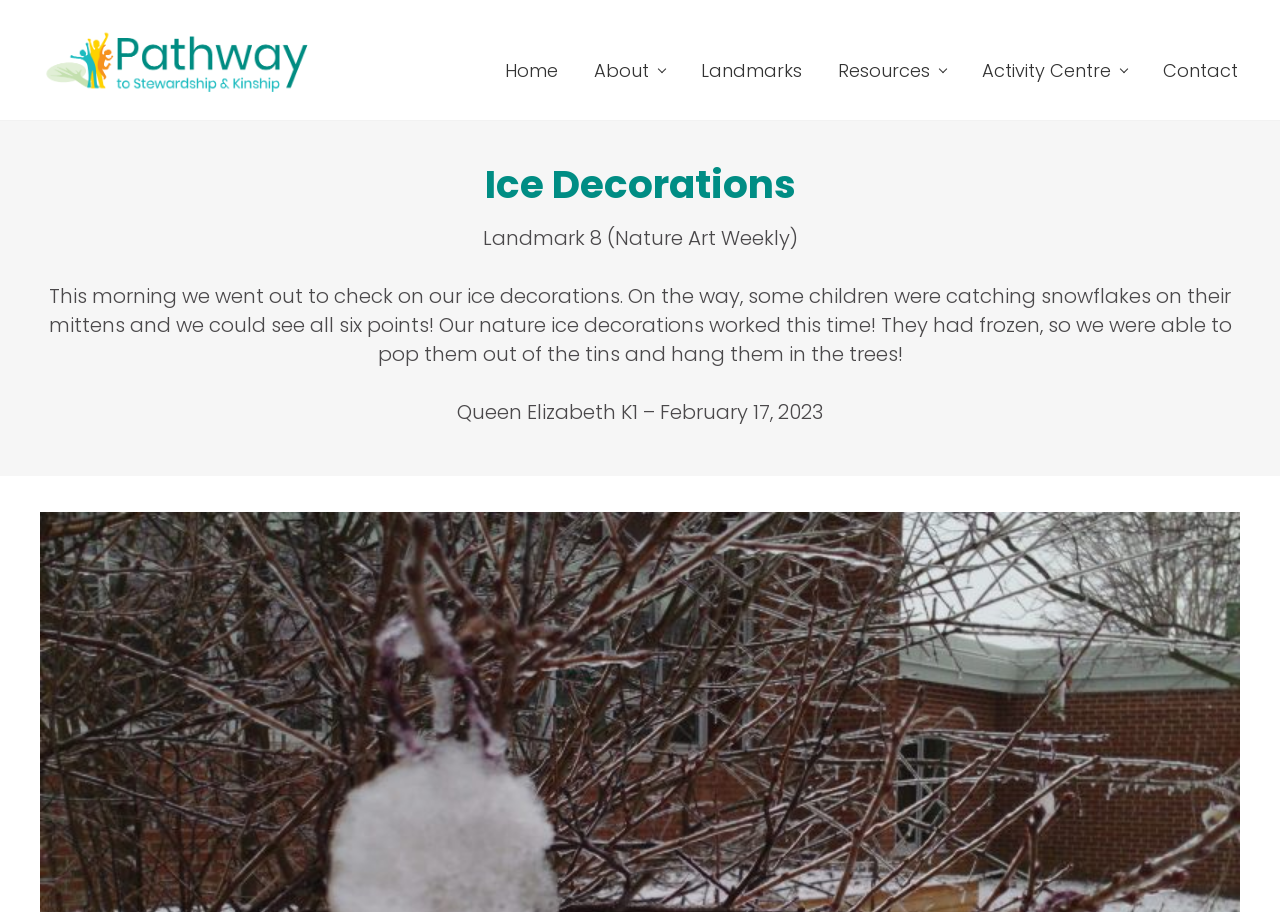What is the purpose of the 'Activity Centre' link?
Give a one-word or short phrase answer based on the image.

Unknown